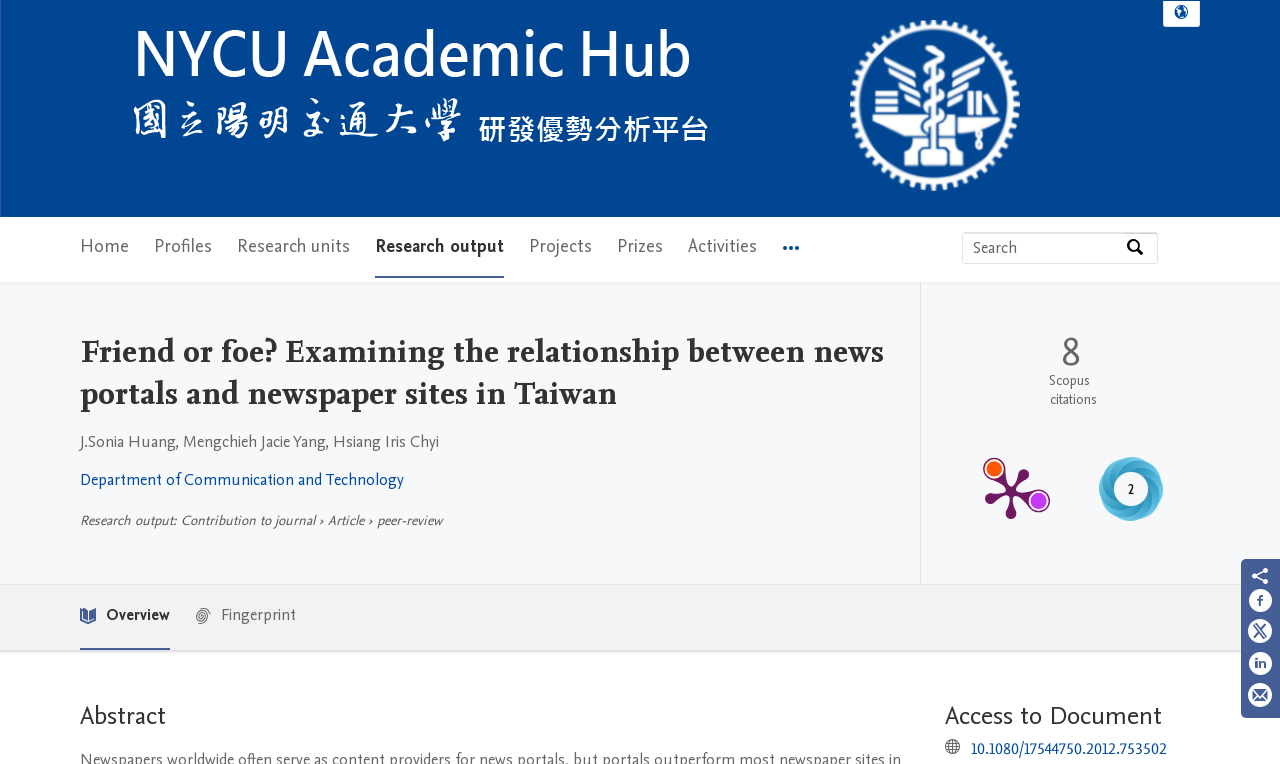What is the text of the first link on the webpage?
Answer the question with a single word or phrase, referring to the image.

Skip to main navigation